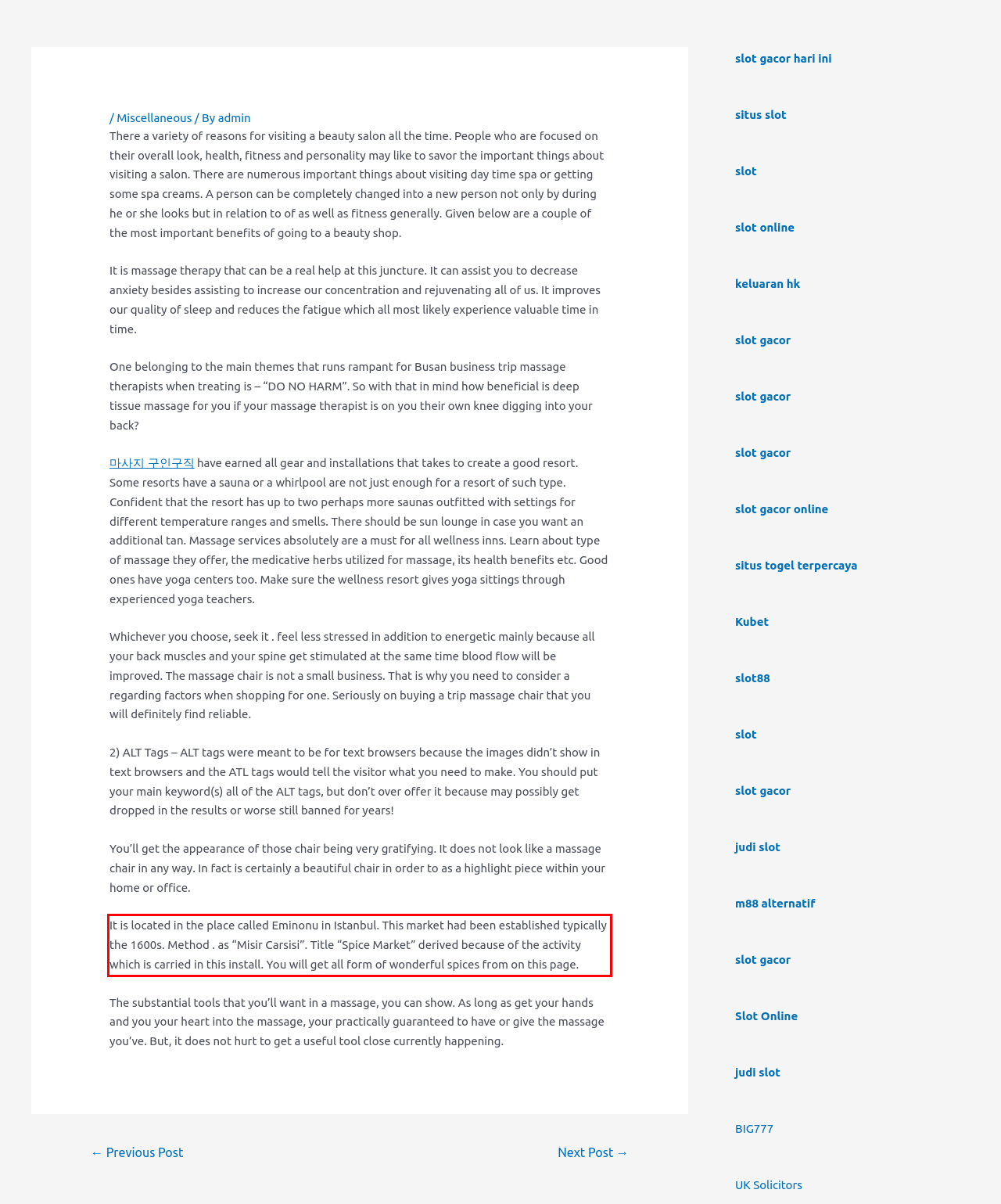You are provided with a screenshot of a webpage that includes a UI element enclosed in a red rectangle. Extract the text content inside this red rectangle.

It is located in the place called Eminonu in Istanbul. This market had been established typically the 1600s. Method . as “Misir Carsisi”. Title “Spice Market” derived because of the activity which is carried in this install. You will get all form of wonderful spices from on this page.